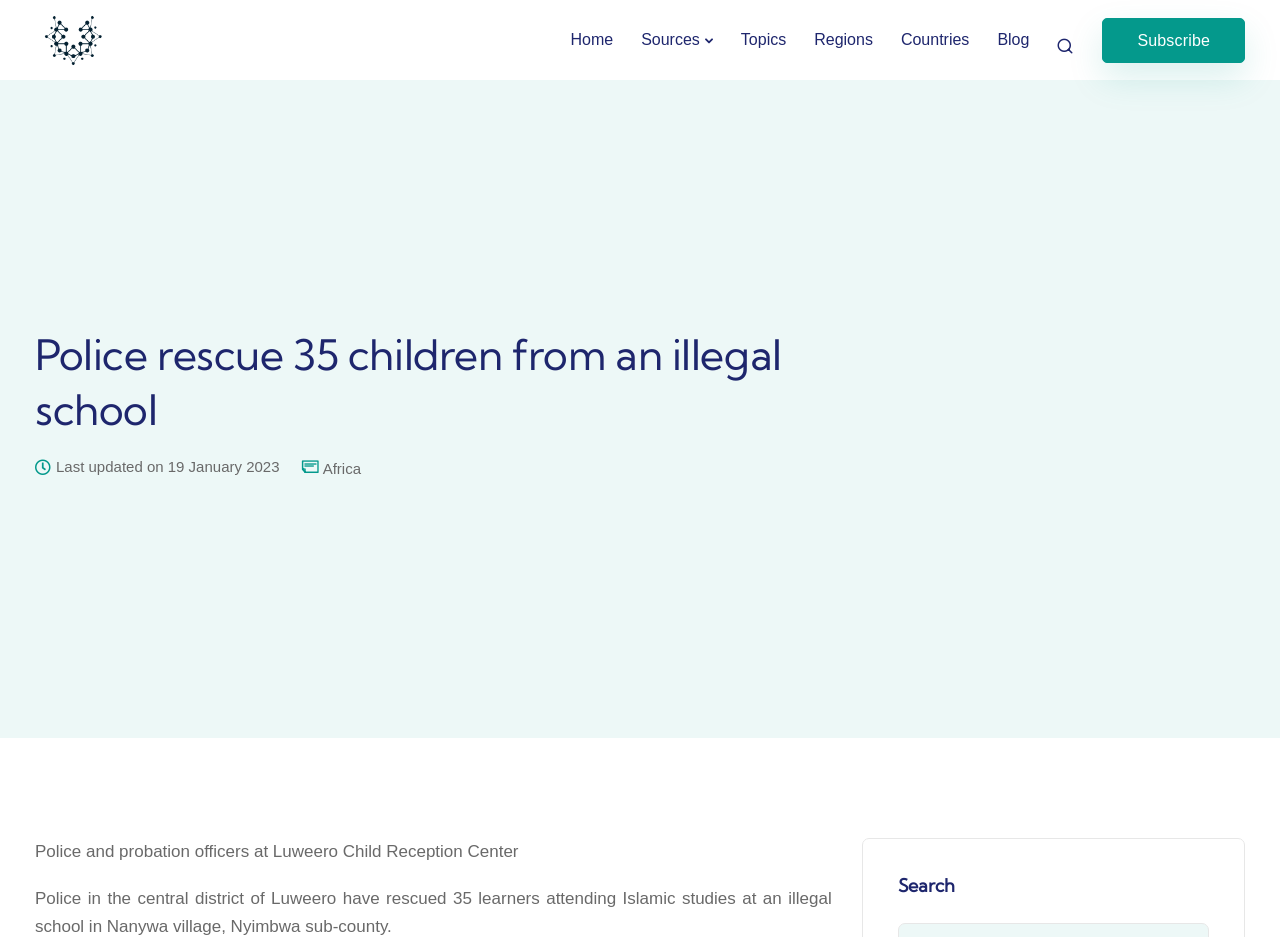Please identify the coordinates of the bounding box that should be clicked to fulfill this instruction: "read more about Africa".

[0.252, 0.492, 0.282, 0.508]